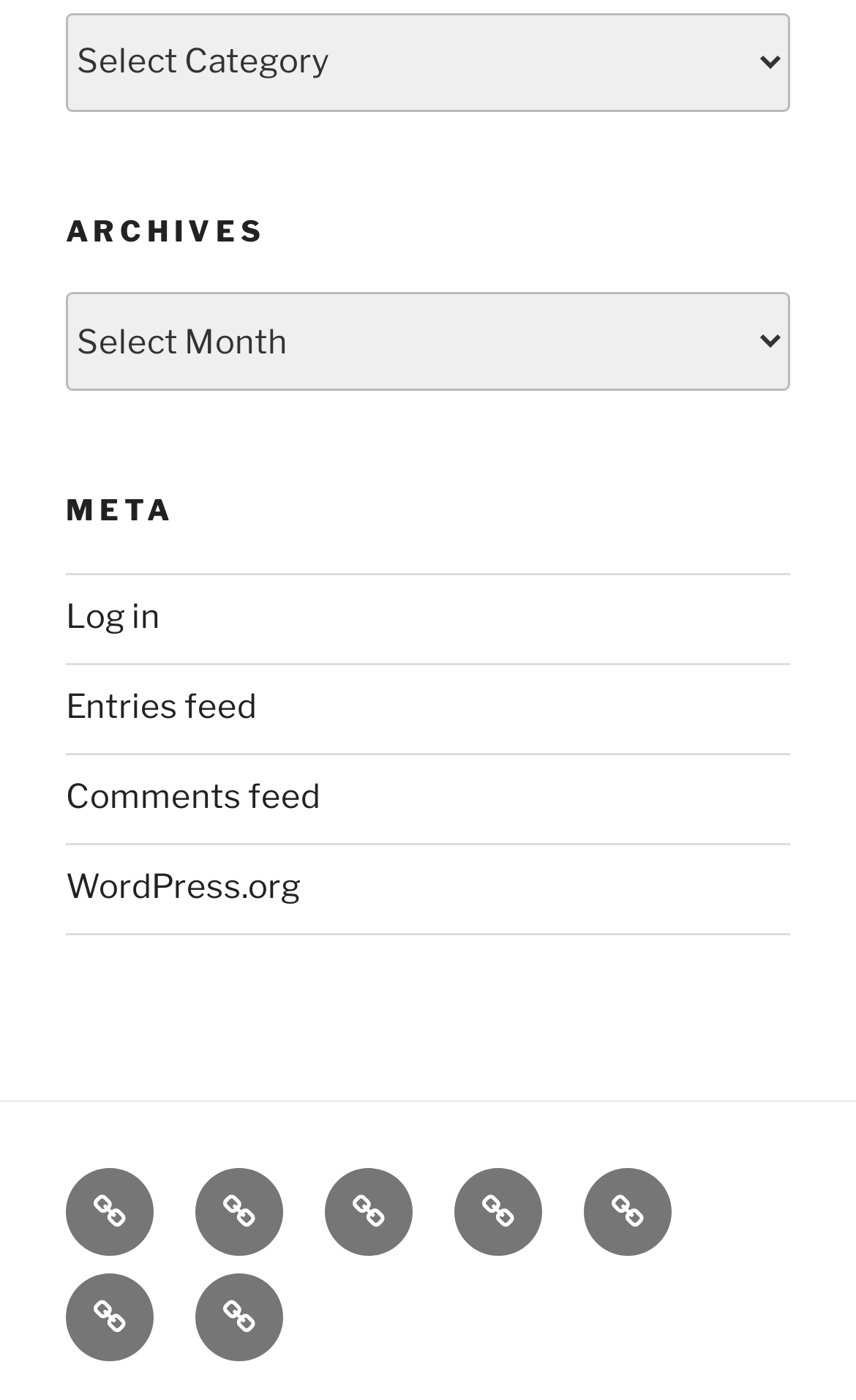Determine the bounding box for the UI element described here: "Privacy Policy".

[0.077, 0.937, 0.179, 1.0]